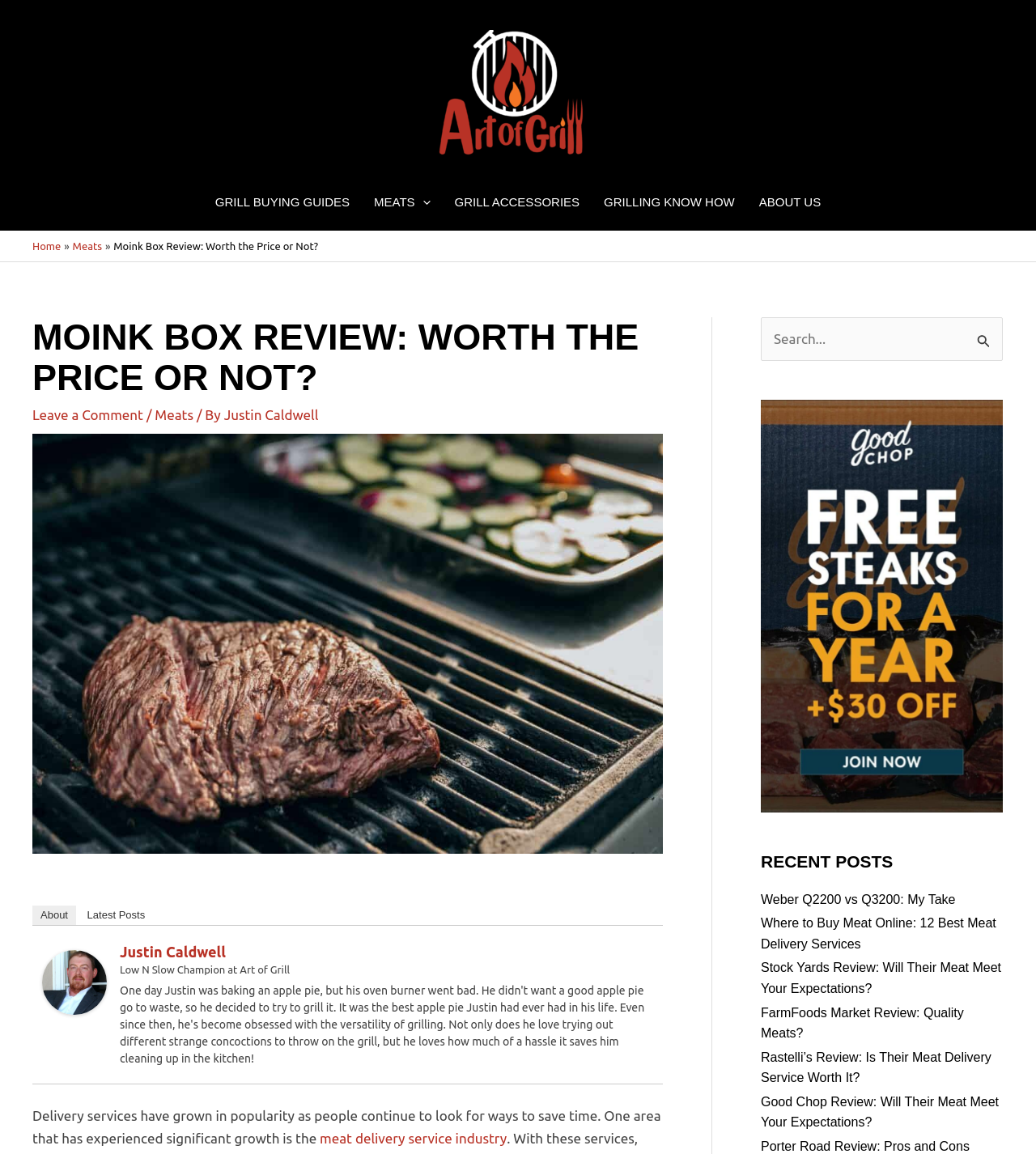Provide your answer in one word or a succinct phrase for the question: 
What is the name of the author of the current article?

Justin Caldwell